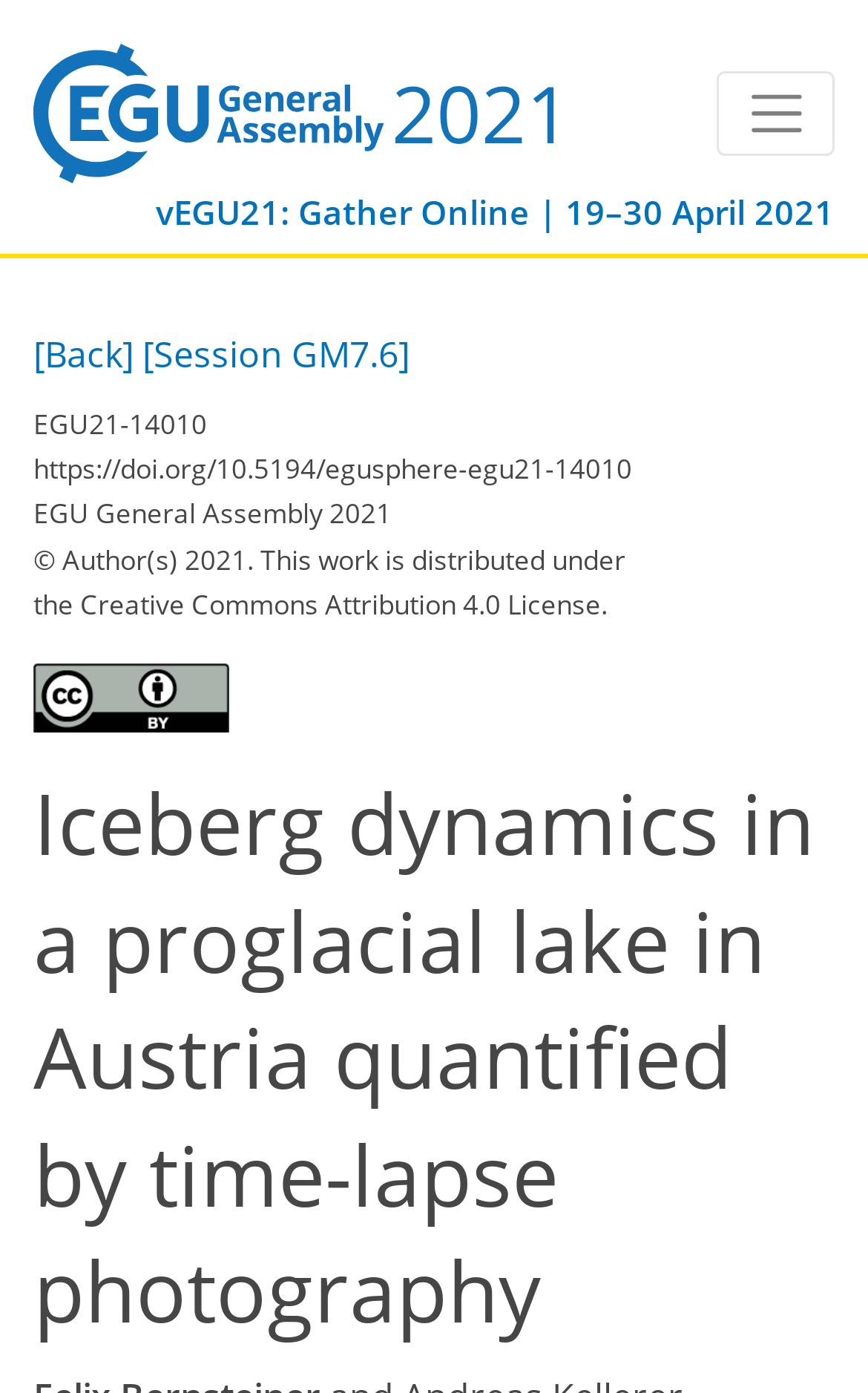What is the main heading displayed on the webpage? Please provide the text.

Iceberg dynamics in a proglacial lake in Austria quantified by time-lapse photography